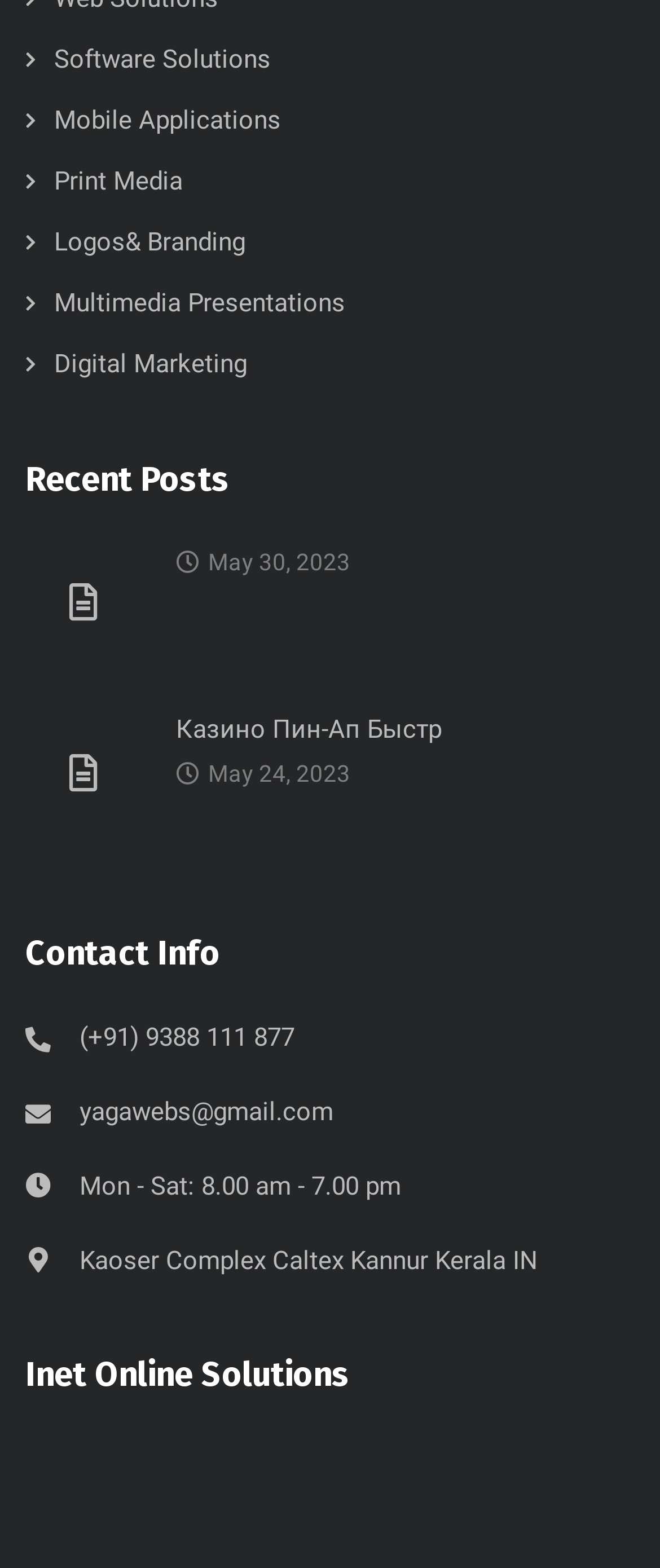Please identify the bounding box coordinates of the element I need to click to follow this instruction: "Contact us through email".

[0.121, 0.7, 0.505, 0.719]